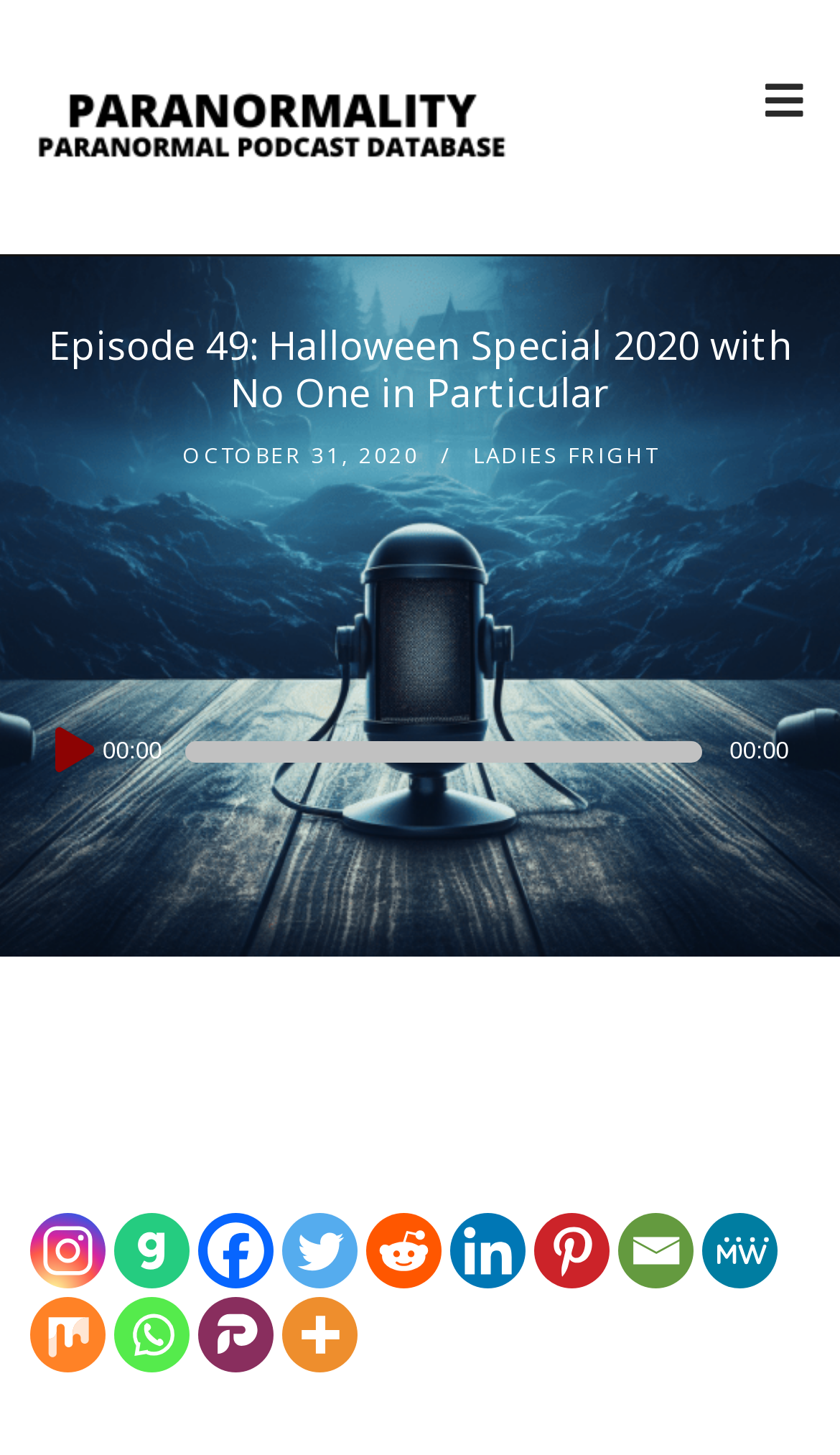Respond with a single word or phrase to the following question:
What is the purpose of the slider?

Time Slider